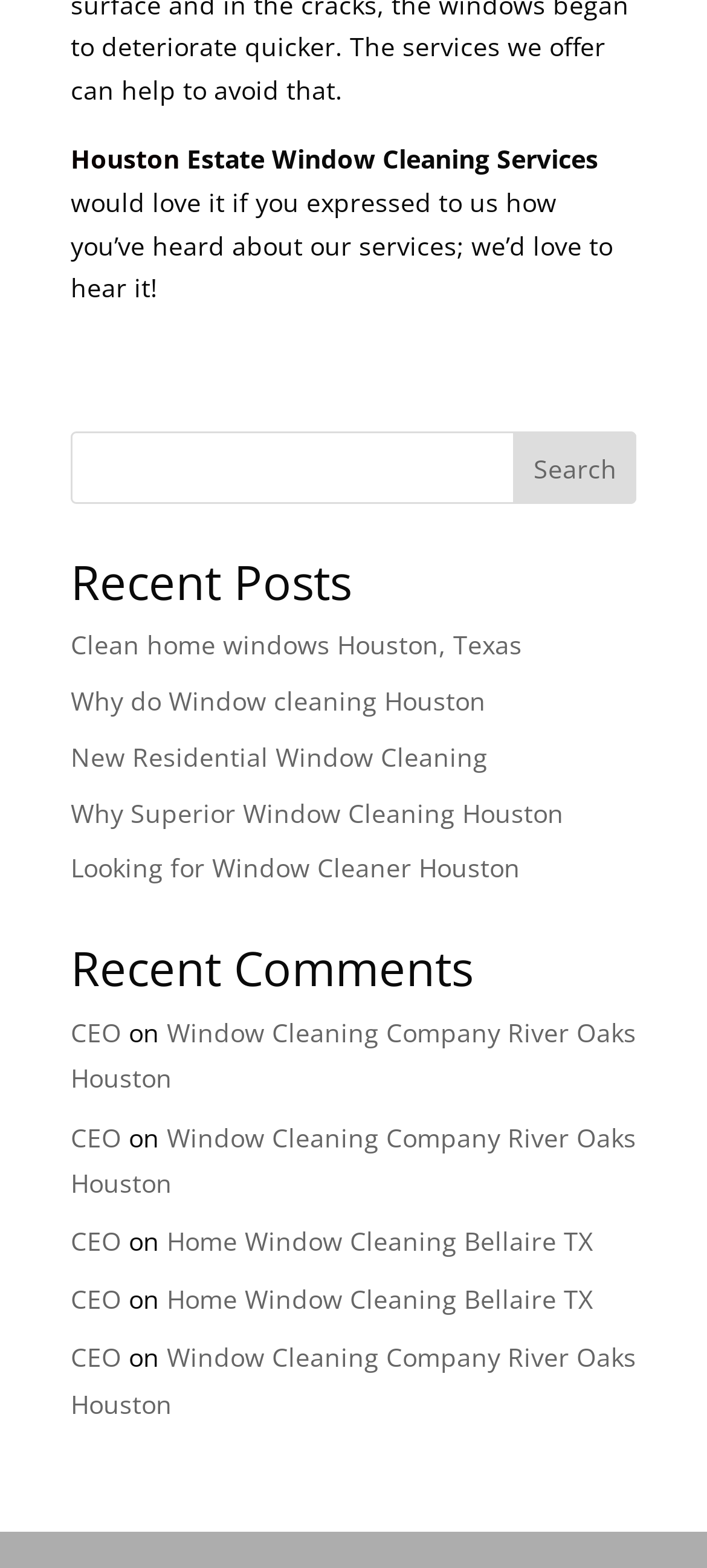Identify the bounding box coordinates for the element that needs to be clicked to fulfill this instruction: "Read recent posts". Provide the coordinates in the format of four float numbers between 0 and 1: [left, top, right, bottom].

[0.1, 0.356, 0.9, 0.398]